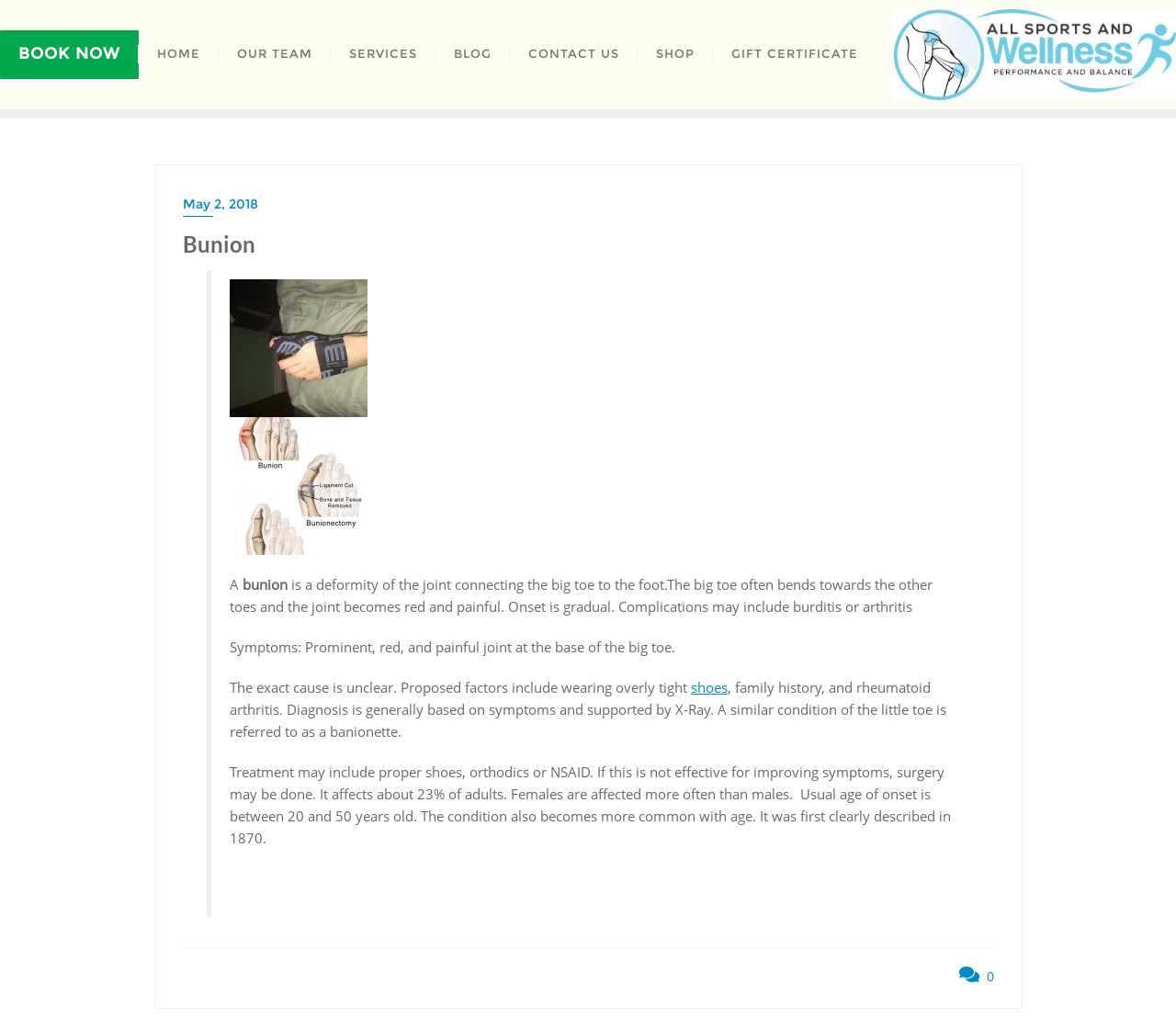Can you specify the bounding box coordinates for the region that should be clicked to fulfill this instruction: "View the GIFT CERTIFICATE".

[0.606, 0.03, 0.745, 0.078]